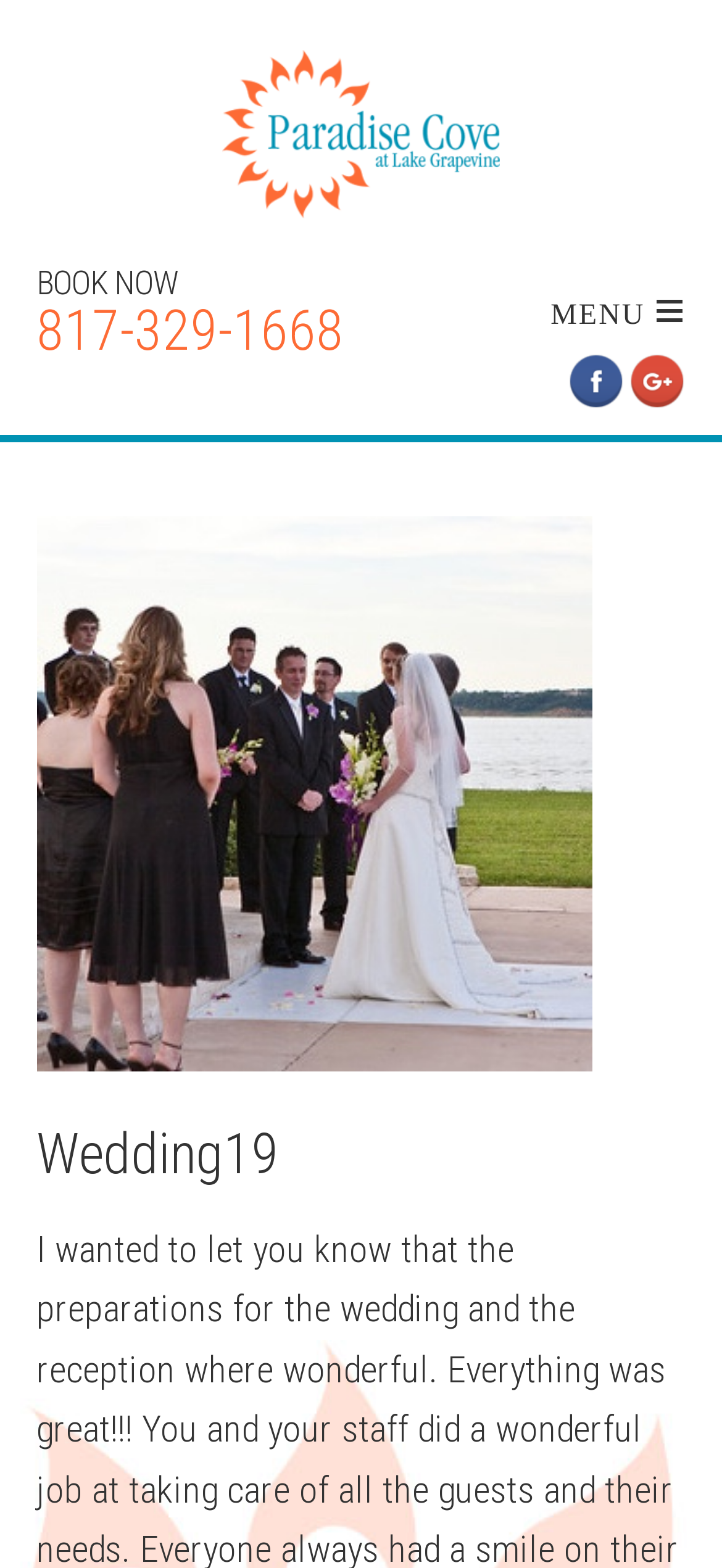Please determine the bounding box of the UI element that matches this description: title="Visit Us On GooglePlus". The coordinates should be given as (top-left x, top-left y, bottom-right x, bottom-right y), with all values between 0 and 1.

[0.865, 0.232, 0.95, 0.26]